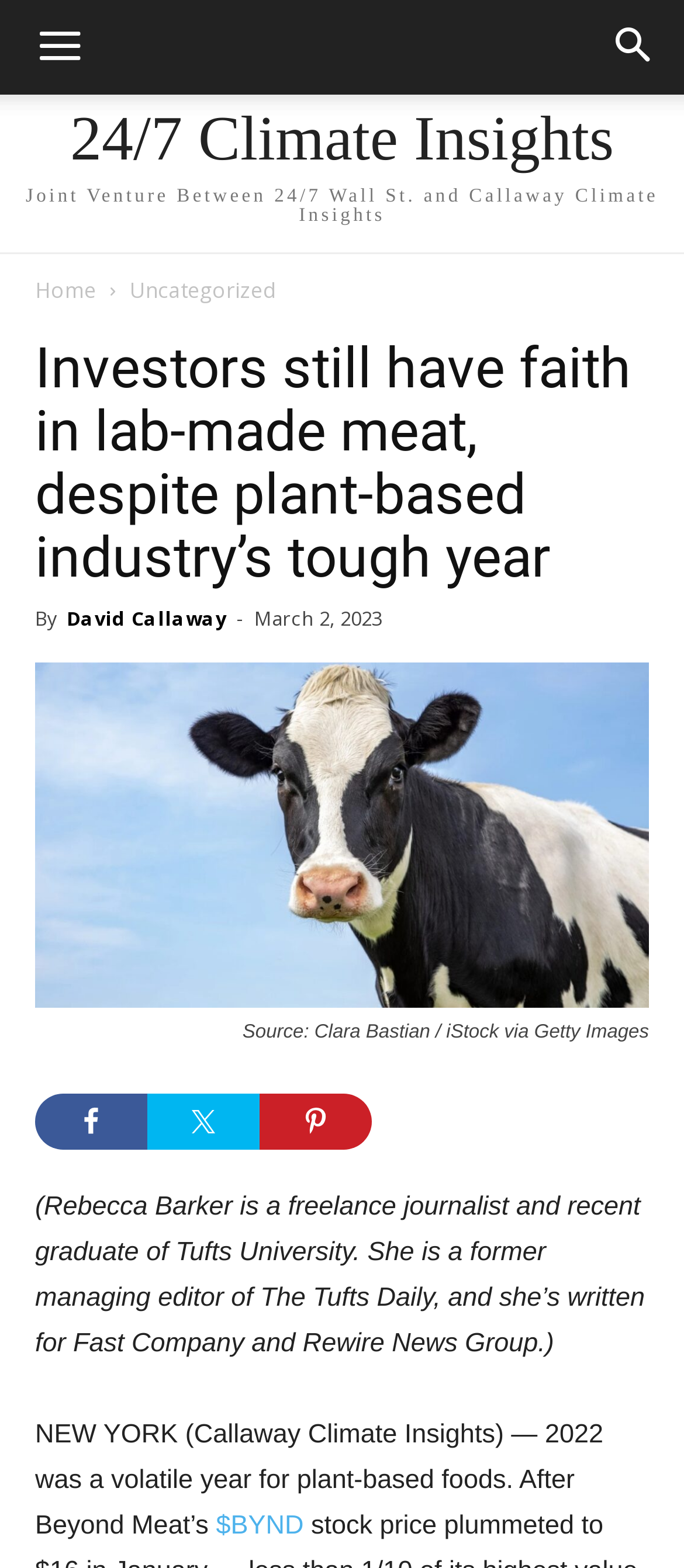Determine the bounding box coordinates of the element that should be clicked to execute the following command: "Click the Facebook share button".

[0.051, 0.697, 0.215, 0.733]